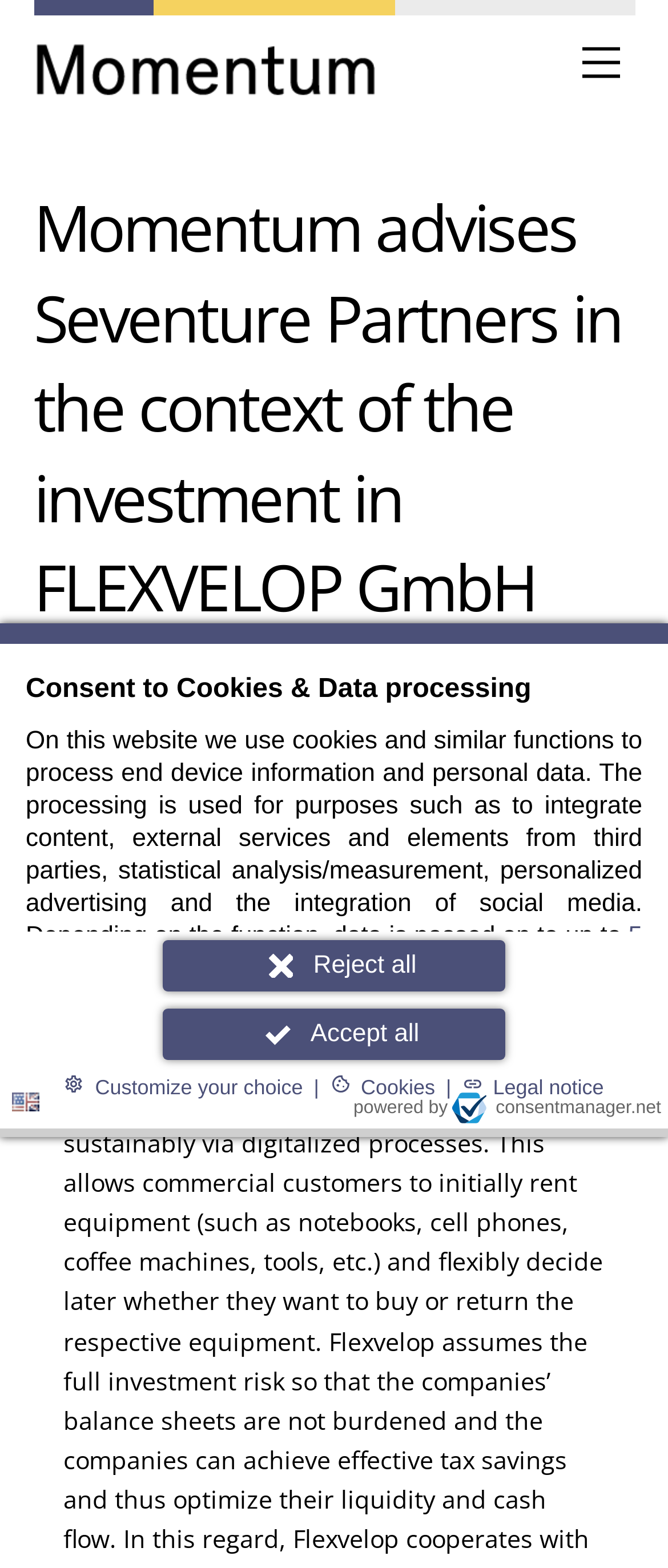Use the details in the image to answer the question thoroughly: 
What is the name of the company advised by Momentum?

I found this information by looking at the main content of the webpage, where it says 'Momentum advised Seventure Partners in the context of the investment in FLEXVELOP GmbH'. This sentence indicates that Seventure Partners is the company advised by Momentum.